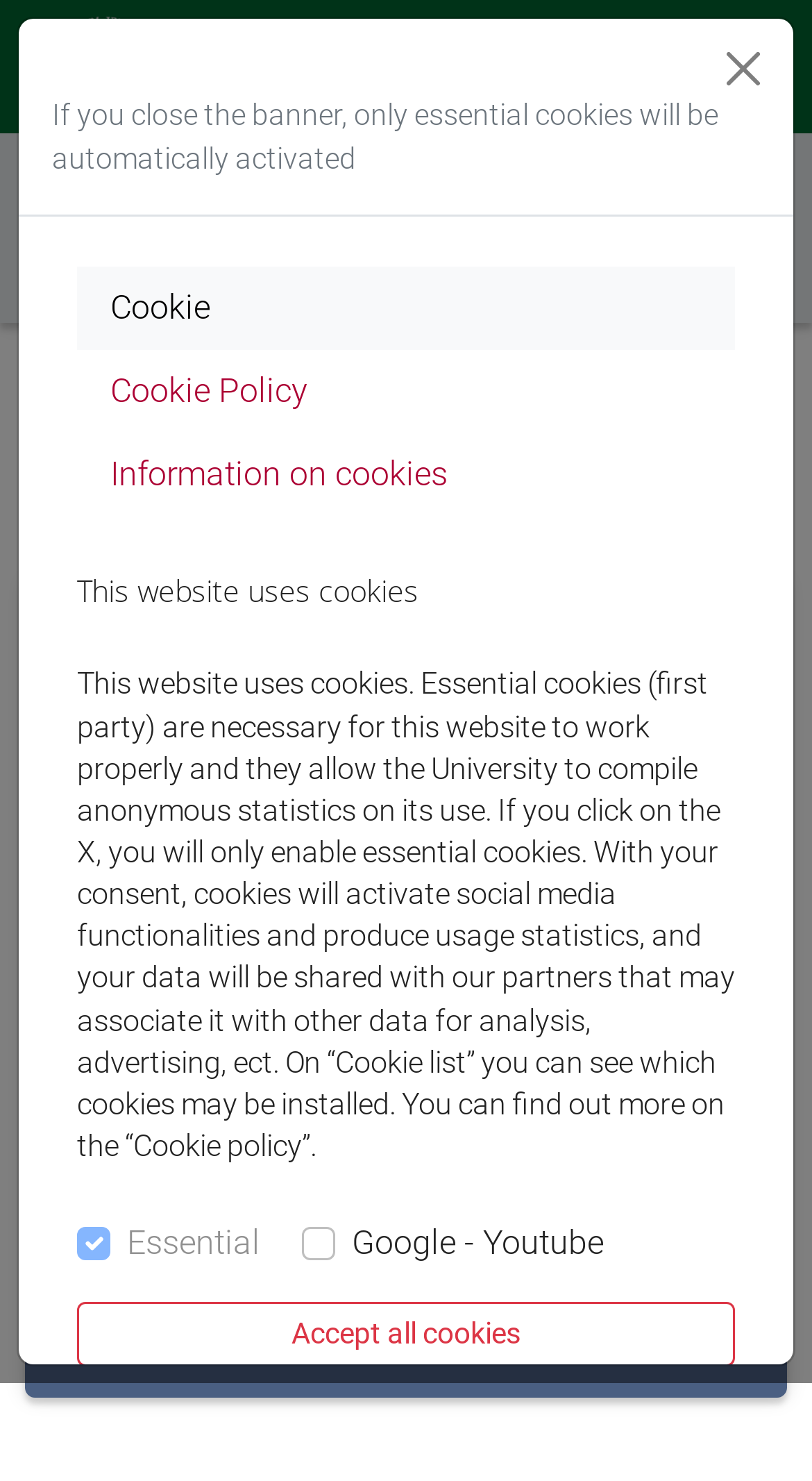Construct a comprehensive description capturing every detail on the webpage.

The webpage is titled "Close-ups" and appears to be a departmental webpage for the Department of Environmental Sciences, Informatics and Statistics at Ca' Foscari University of Venice. 

At the top of the page, there is a navigation bar with a logo of the university on the left side, followed by a link to the university's homepage. On the right side of the navigation bar, there are two buttons: one to toggle search and another to toggle the navigation bar. 

Below the navigation bar, there is a link to the department's homepage, followed by a heading that reads "Close-ups". 

Further down, there is a link to "All the interviews" and a non-clickable text element that contains a single whitespace character. 

To the right of these elements, there is a figure, likely an image, that takes up a significant portion of the page. Above the figure, there is a heading that reads "Barbara Stenni Earth Science" and a link to Barbara Stenni's page. 

At the very bottom of the page, there is a dialog box that informs users about the website's use of cookies. The dialog box contains a button to close it, as well as a tab list with three tabs: "Cookie", "Cookie Policy", and "Information on cookies". The "Cookie" tab is selected by default and contains a description of the website's cookie policy, including the types of cookies used and their purposes. There are also checkboxes to select which types of cookies to accept, as well as buttons to accept all cookies or only the selected ones.